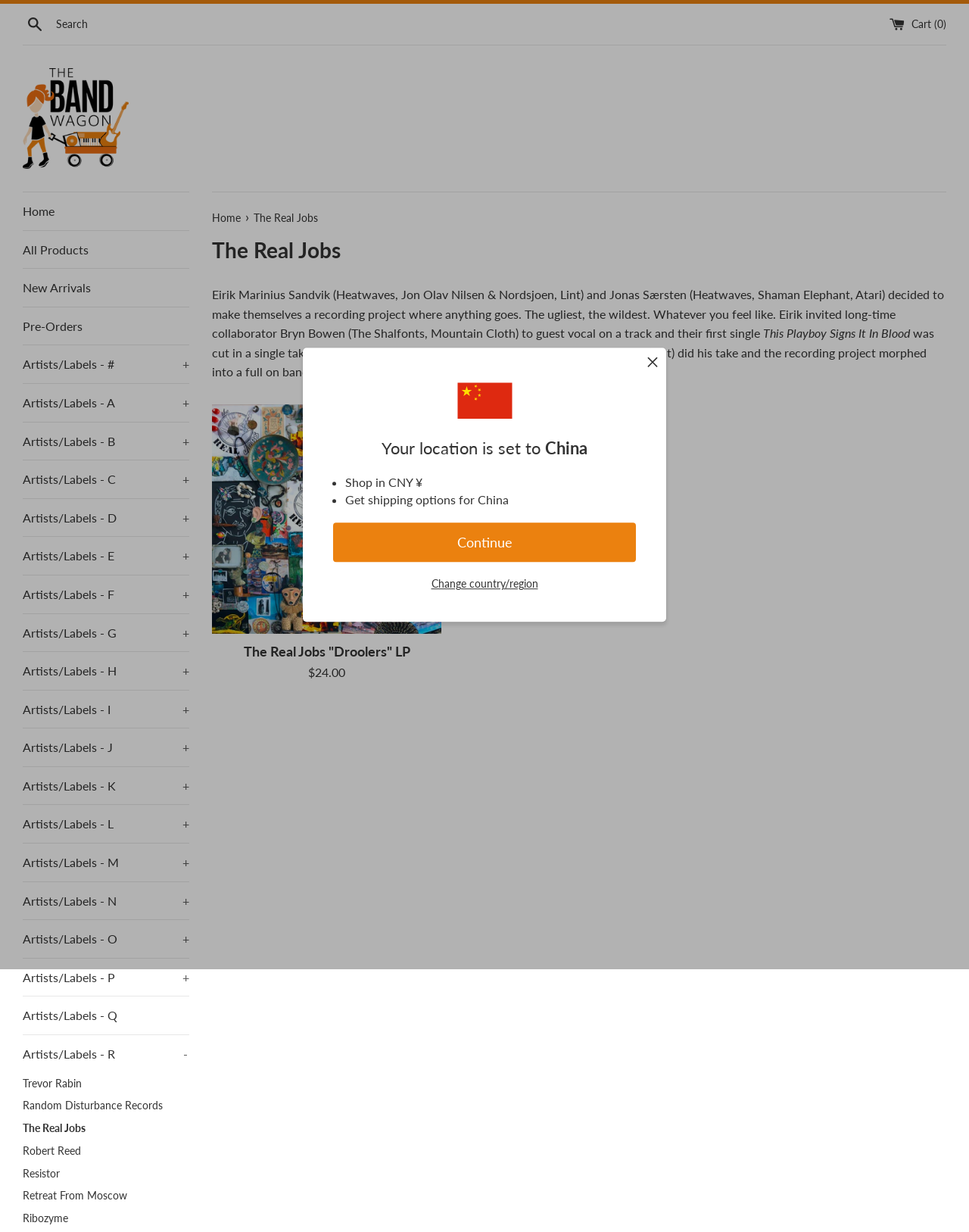Provide the bounding box coordinates of the HTML element this sentence describes: "Artists/Labels - J +". The bounding box coordinates consist of four float numbers between 0 and 1, i.e., [left, top, right, bottom].

[0.023, 0.591, 0.195, 0.622]